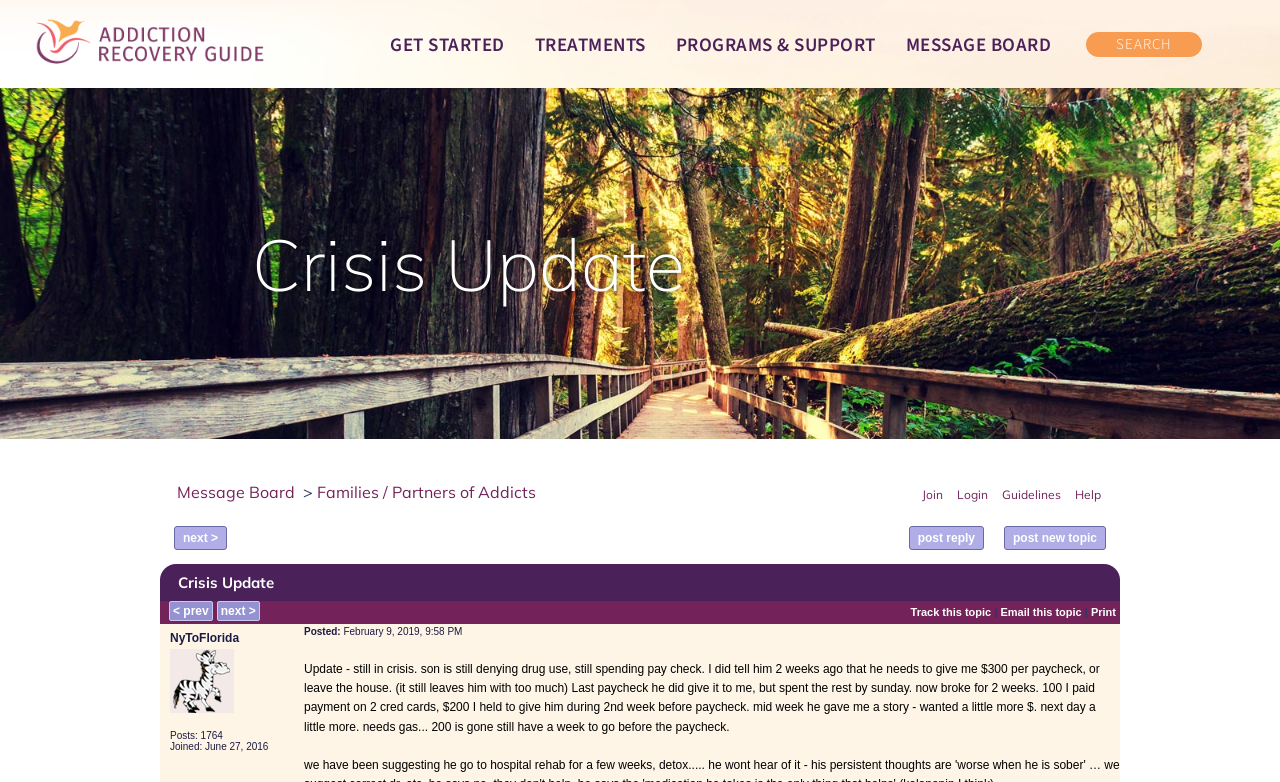Describe the webpage in detail, including text, images, and layout.

The webpage is a message board focused on crisis updates and addiction recovery guides. At the top, there is a navigation menu with links to "Get Started", "Treatments", "Programs & Support", and "Message Board", as well as a search button. Below the navigation menu, there is a large table that occupies most of the page.

The table has a heading "Crisis Update" at the top, followed by a series of links and text elements. There are links to "Message Board", "Families / Partners of Addicts", "Help", "Guidelines", "Login", and "Join". Below these links, there is a table with two rows. The first row has a link to "next >", and the second row has links to "post reply" and "post new topic".

On the right side of the table, there is a section with a heading "Crisis Update" again, followed by a row of links and text elements. There are links to "< prev", "next >", "Track this topic", "Email this topic", and "Print". Below this row, there is a post from a user named "NyToFlorida" with a profile picture. The post has a title "Update - still in crisis" and a long text describing the user's situation.

The post is followed by some metadata, including the number of posts the user has made, the date they joined, and the date and time the post was made. There are also some images scattered throughout the page, but they do not appear to be relevant to the content of the page. Overall, the webpage appears to be a forum or message board where users can share their experiences and connect with others who are going through similar struggles.